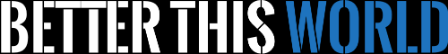Answer the following in one word or a short phrase: 
What color is the text 'WORLD' in?

Vibrant blue